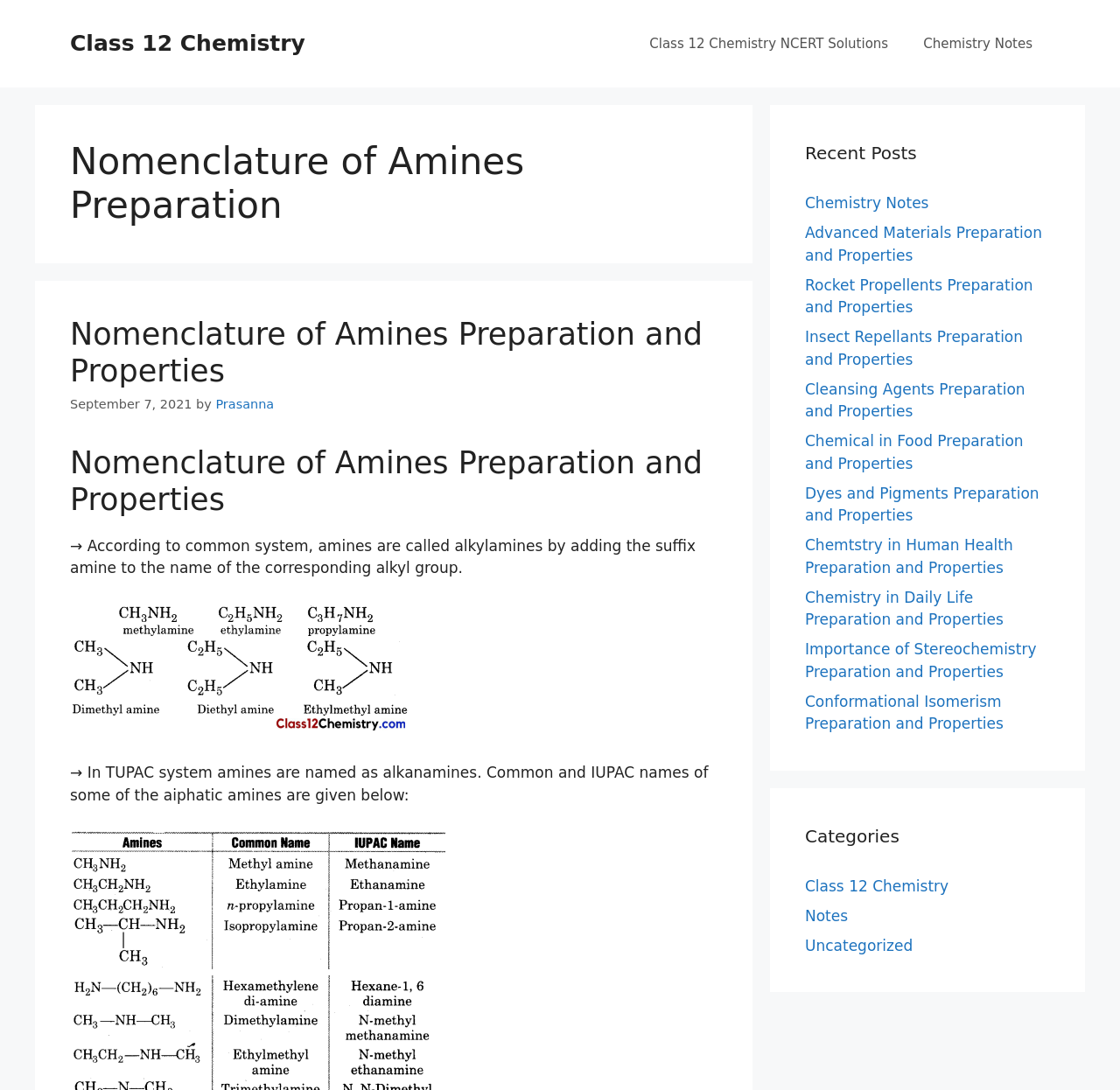Pinpoint the bounding box coordinates for the area that should be clicked to perform the following instruction: "Read the recent post on Chemistry Notes".

[0.719, 0.178, 0.829, 0.194]